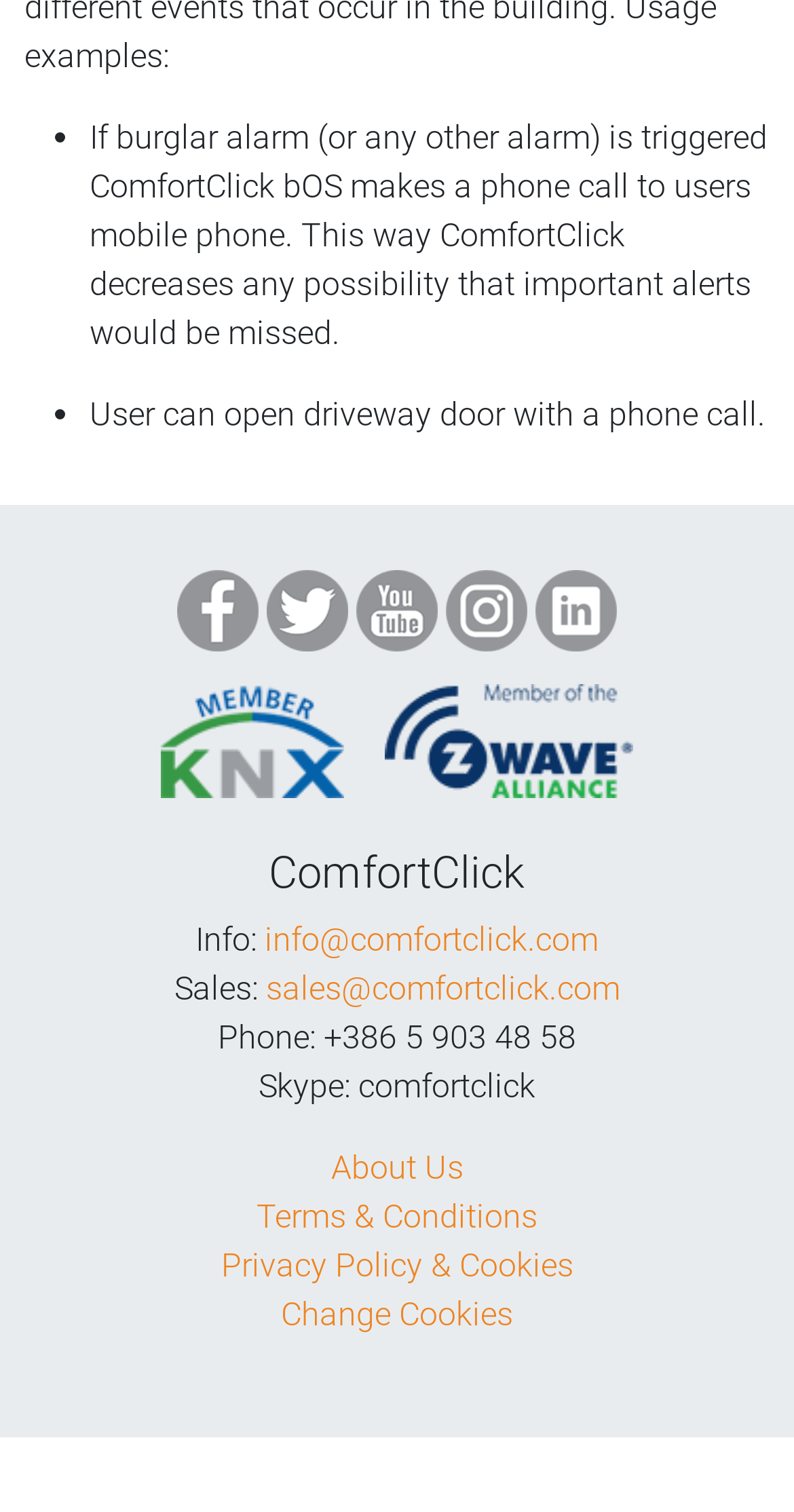Give a one-word or phrase response to the following question: How many social media icons are present?

5